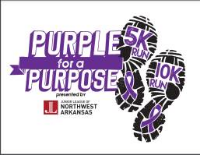From the image, can you give a detailed response to the question below:
Where is the 'Purple for a Purpose' run scheduled to take place?

According to the caption, the event is scheduled to take place on Saturday, October 28, 2023, at Veterans Memorial Park in Fayetteville, Arkansas, indicating that this is the location of the 'Purple for a Purpose' run.